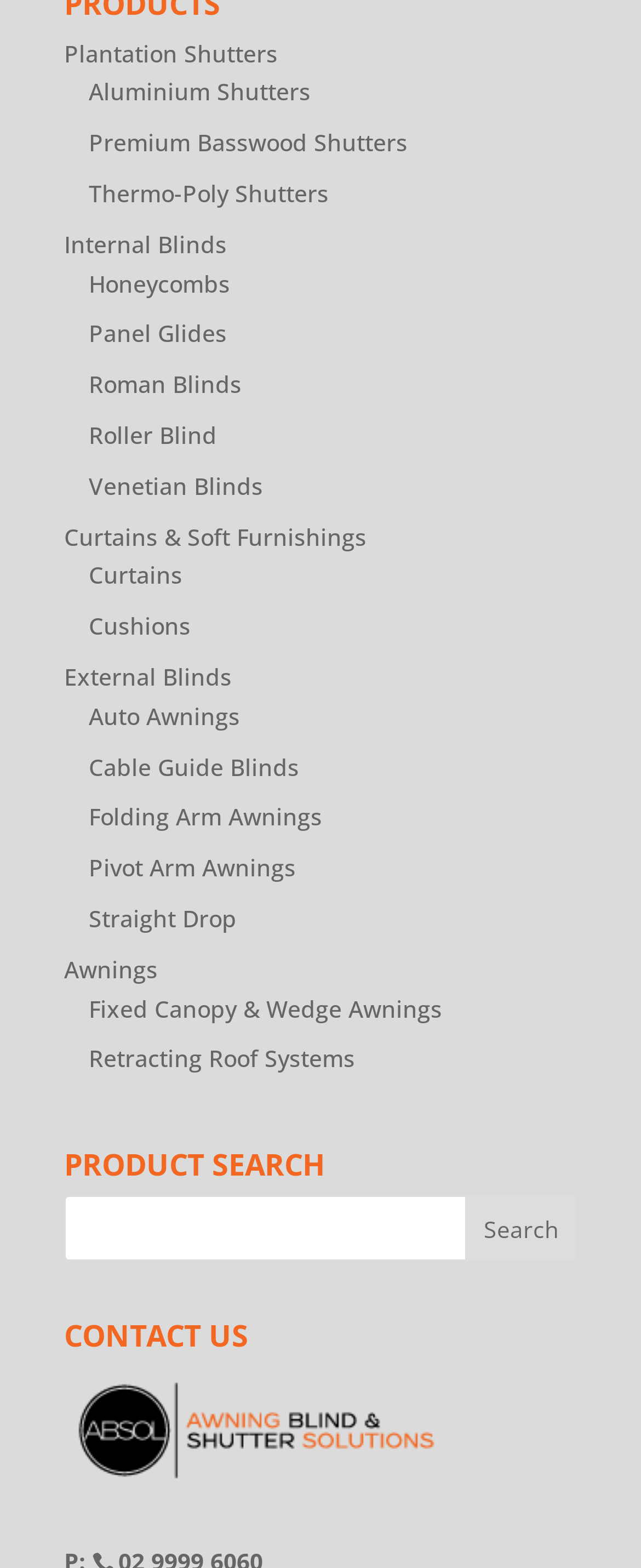Pinpoint the bounding box coordinates of the element you need to click to execute the following instruction: "Save your information for future comments". The bounding box should be represented by four float numbers between 0 and 1, in the format [left, top, right, bottom].

None